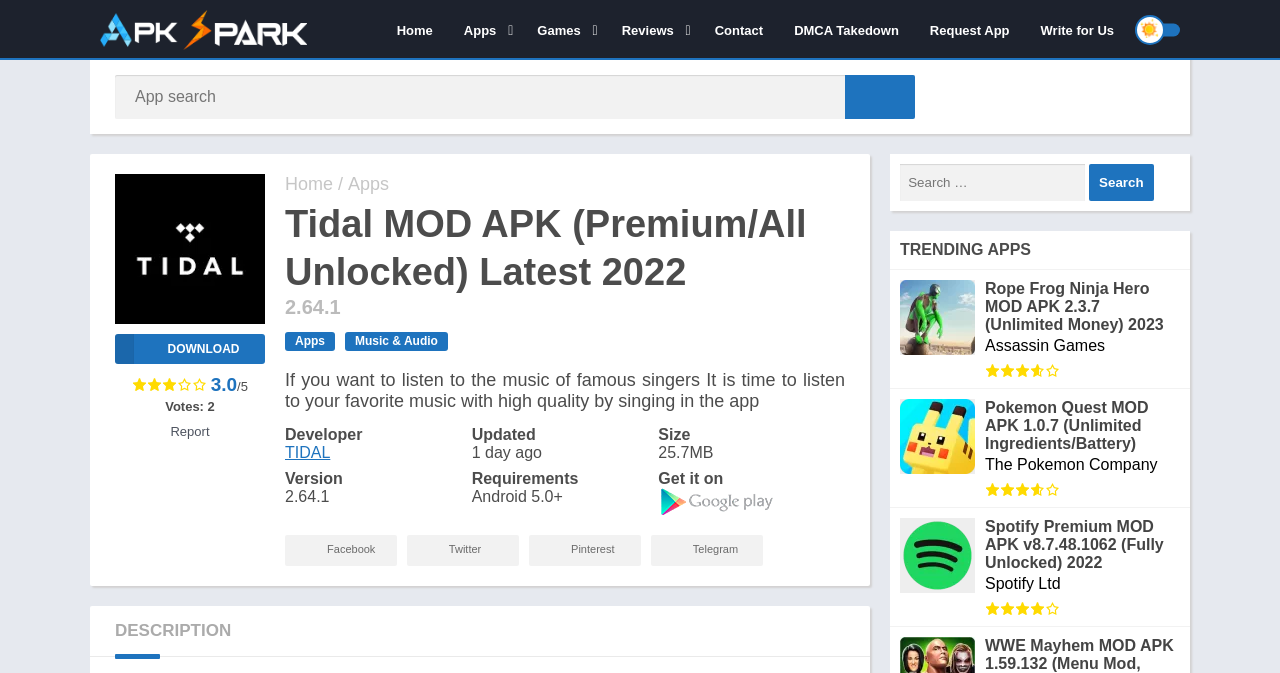Please identify the coordinates of the bounding box for the clickable region that will accomplish this instruction: "Visit the Google Play store".

[0.514, 0.744, 0.608, 0.77]